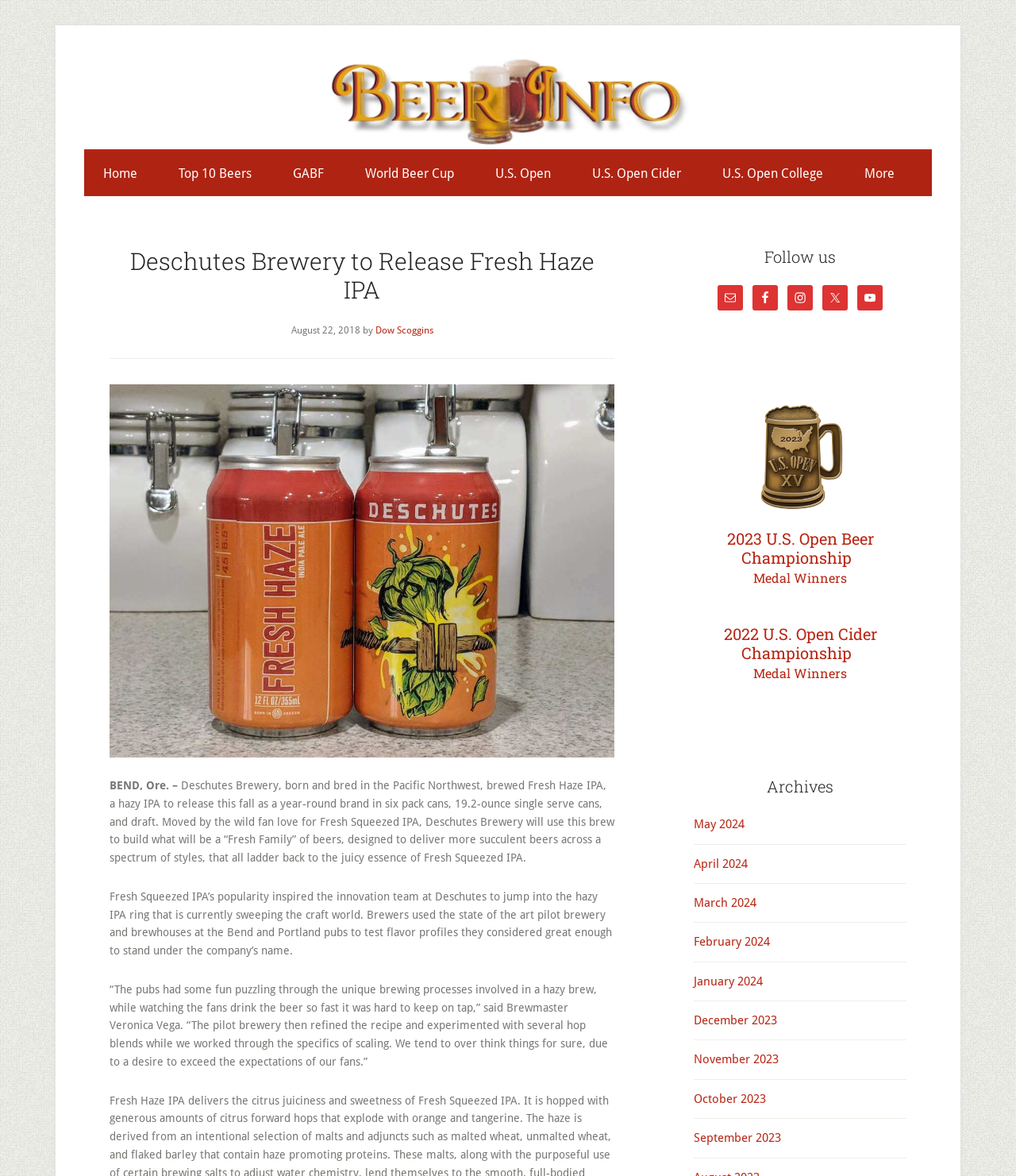Detail the webpage's structure and highlights in your description.

The webpage is about Deschutes Brewery, a Pacific Northwest-based brewery, and its release of Fresh Haze IPA, a hazy IPA beer. At the top of the page, there are three "Skip to" links, allowing users to navigate to the secondary menu, main content, or primary sidebar. Below these links, there is a navigation menu with links to various pages, including "Home", "Top 10 Beers", and "GABF".

The main content of the page is divided into two sections. On the left side, there is a header with the title "Deschutes Brewery to Release Fresh Haze IPA" and a time stamp indicating the article was published on August 22, 2018. Below the header, there are three paragraphs of text describing the Fresh Haze IPA beer and its inspiration. The text is accompanied by a quote from Brewmaster Veronica Vega.

On the right side, there is a primary sidebar with several sections. The first section is titled "Follow us" and contains links to the brewery's social media profiles, including Email, Facebook, Instagram, Twitter, and YouTube. Each link is accompanied by a corresponding icon. Below the social media links, there are sections for "2023 U.S. Open Beer Championship Medal Winners" and "Archives", which contain links to various articles and news stories.

Overall, the webpage is well-organized and easy to navigate, with clear headings and concise text. The use of icons and images adds visual interest to the page.